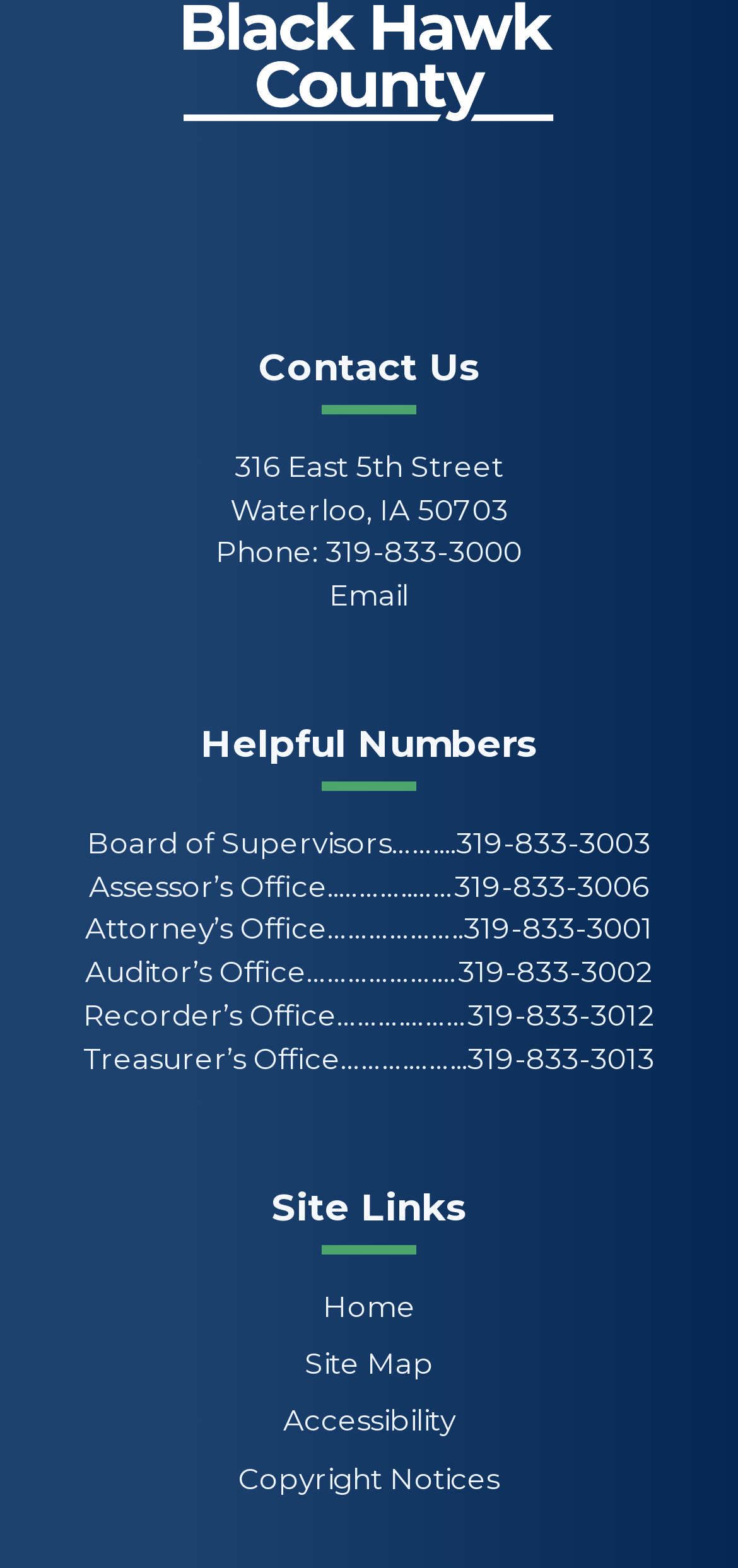Please specify the bounding box coordinates for the clickable region that will help you carry out the instruction: "View contact information".

[0.039, 0.221, 0.961, 0.25]